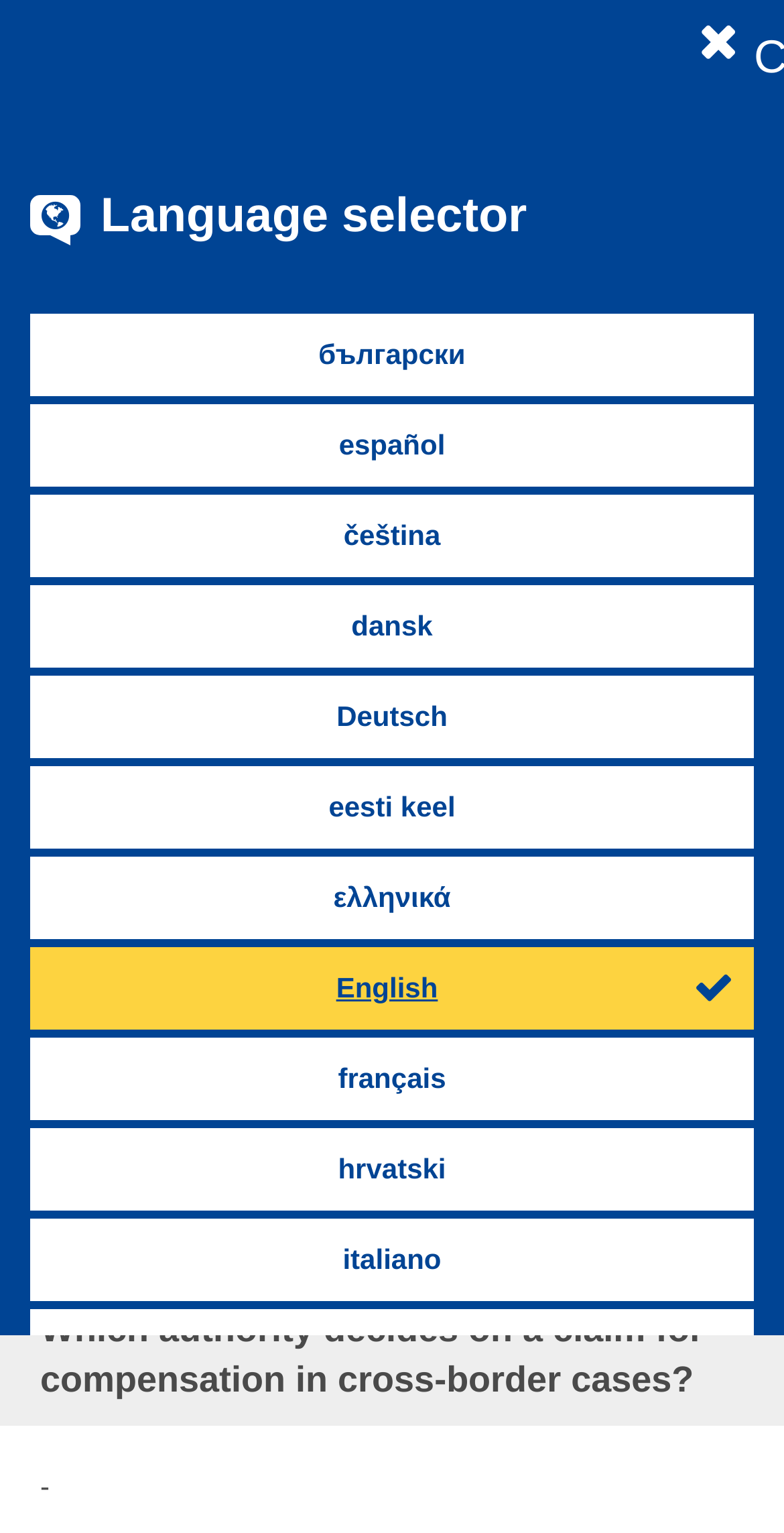Predict the bounding box coordinates of the area that should be clicked to accomplish the following instruction: "Go to the Home page". The bounding box coordinates should consist of four float numbers between 0 and 1, i.e., [left, top, right, bottom].

[0.051, 0.311, 0.14, 0.331]